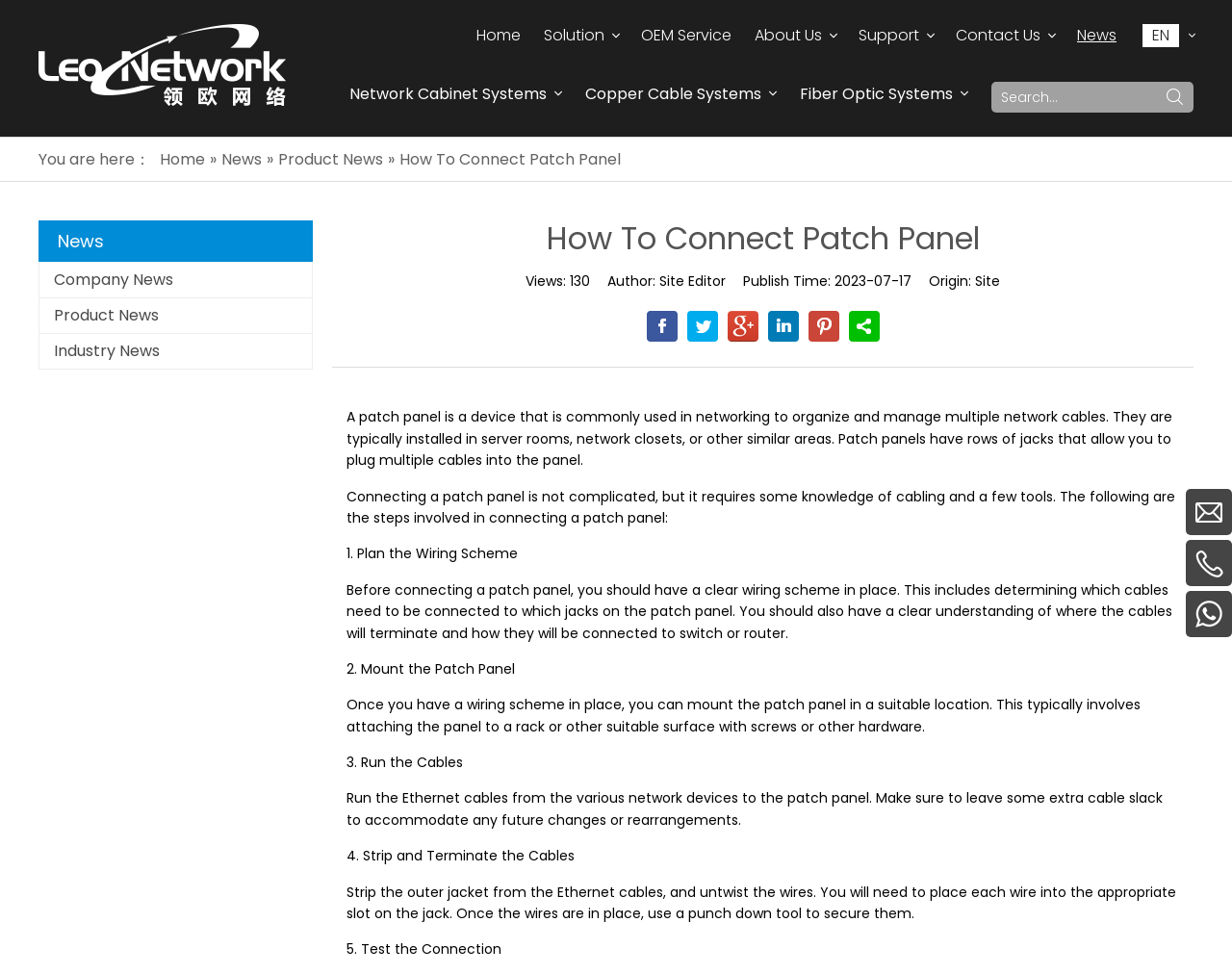Please identify the bounding box coordinates of the region to click in order to complete the given instruction: "Submit a search query". The coordinates should be four float numbers between 0 and 1, i.e., [left, top, right, bottom].

[0.938, 0.084, 0.969, 0.116]